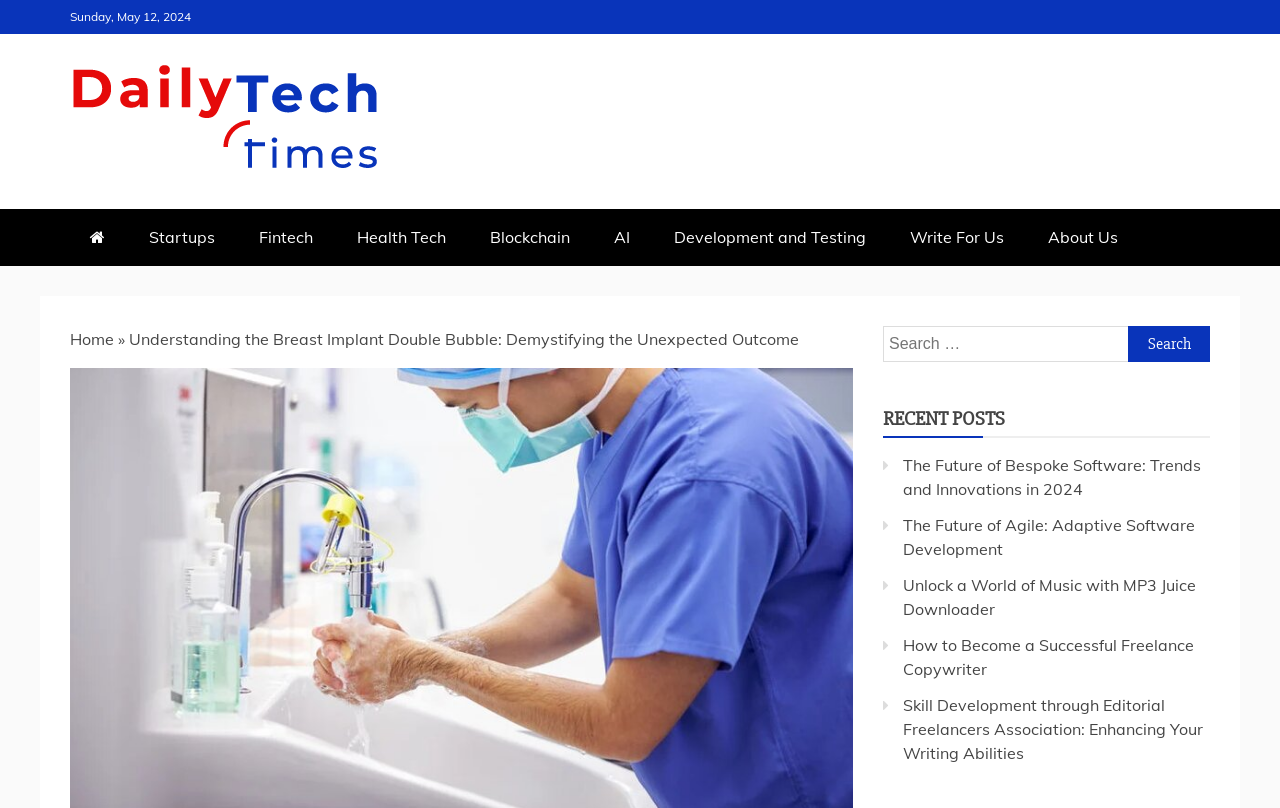Please determine the bounding box coordinates of the element to click in order to execute the following instruction: "Search for a topic". The coordinates should be four float numbers between 0 and 1, specified as [left, top, right, bottom].

[0.69, 0.403, 0.945, 0.448]